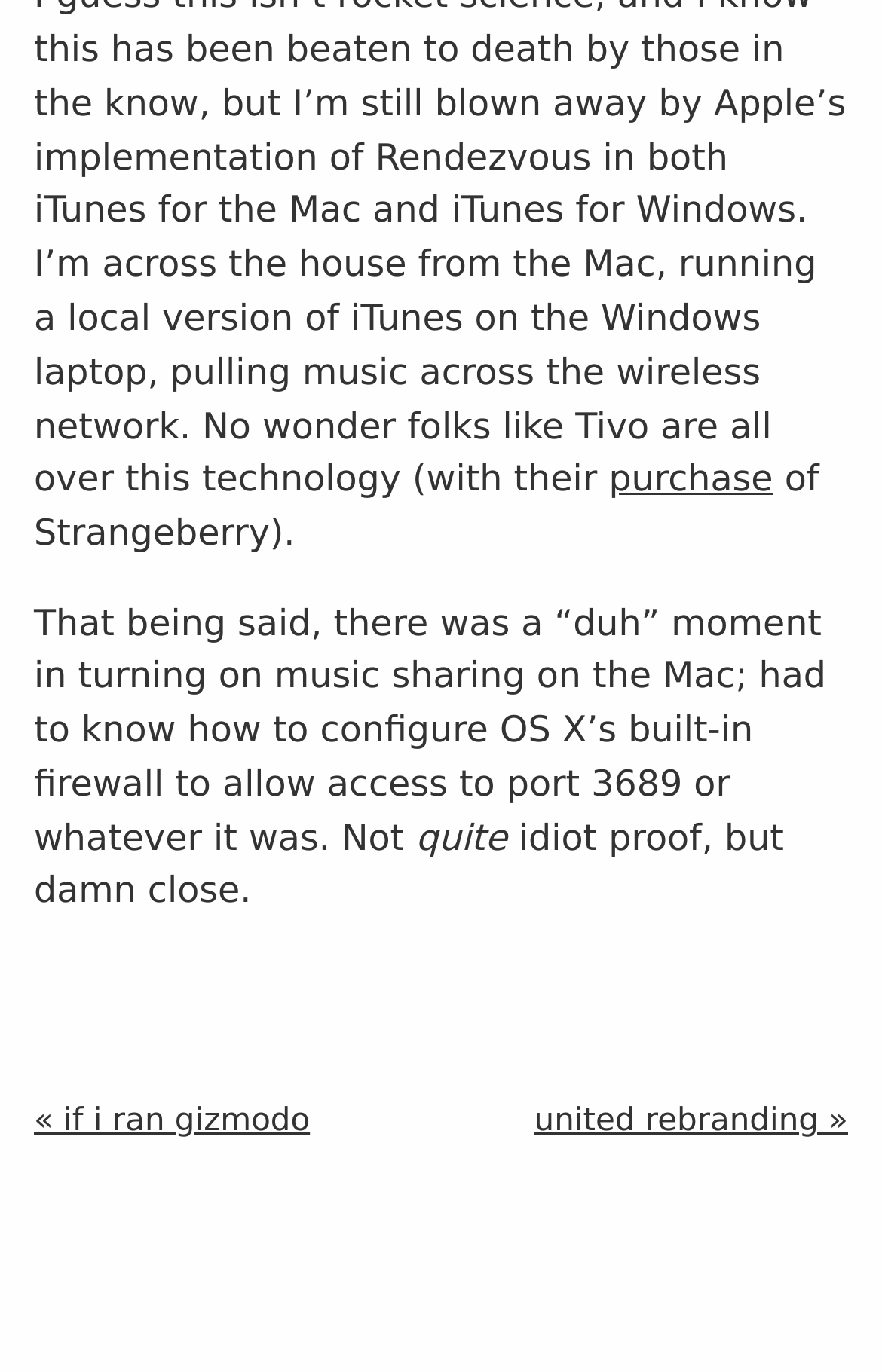Given the element description "united rebranding »", identify the bounding box of the corresponding UI element.

[0.606, 0.804, 0.962, 0.831]